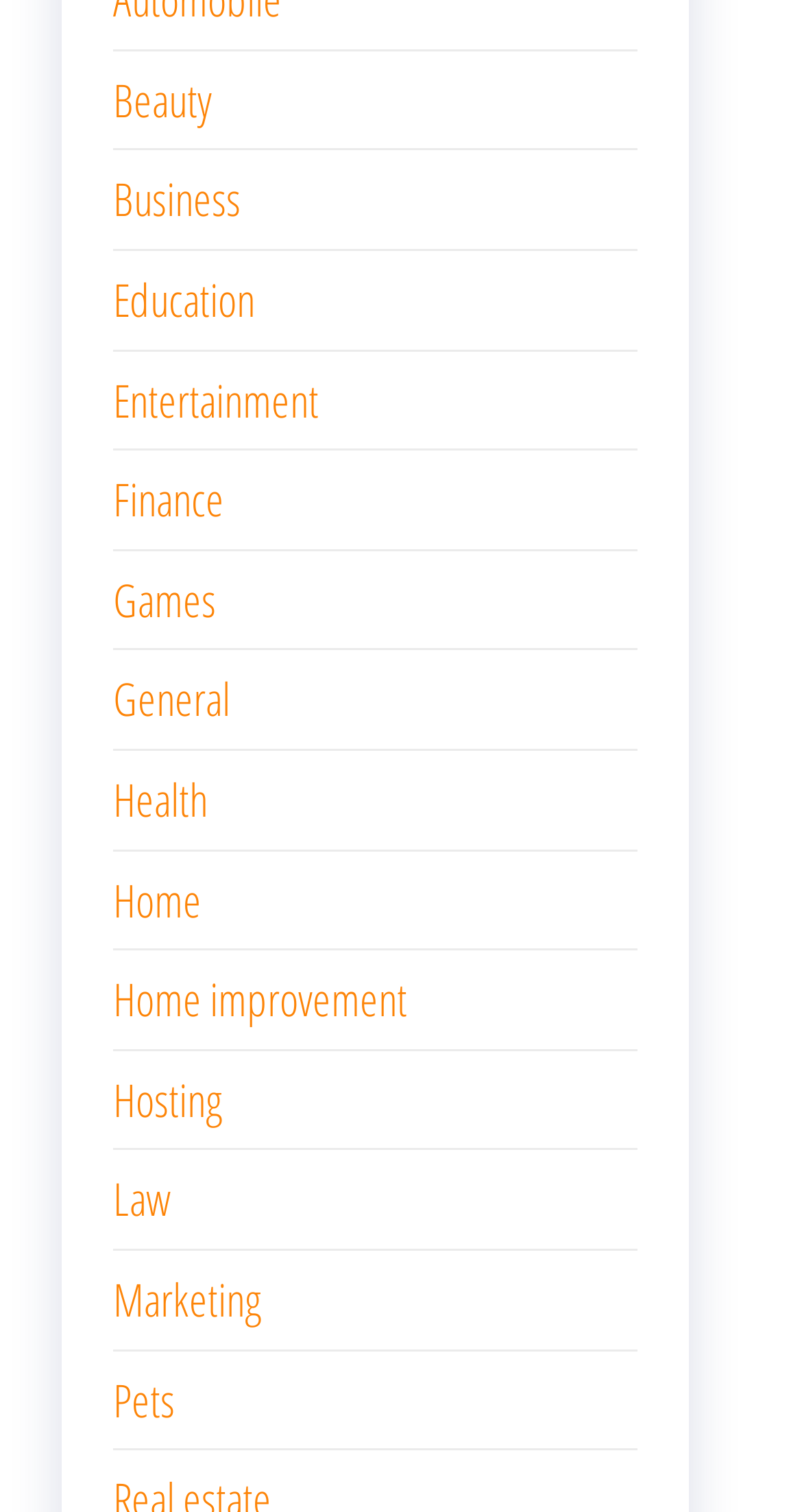What category is located below 'Entertainment'?
Please provide a comprehensive answer based on the details in the screenshot.

By comparing the y1 and y2 coordinates of the links, it can be determined that the link 'Finance' is located below the link 'Entertainment'.